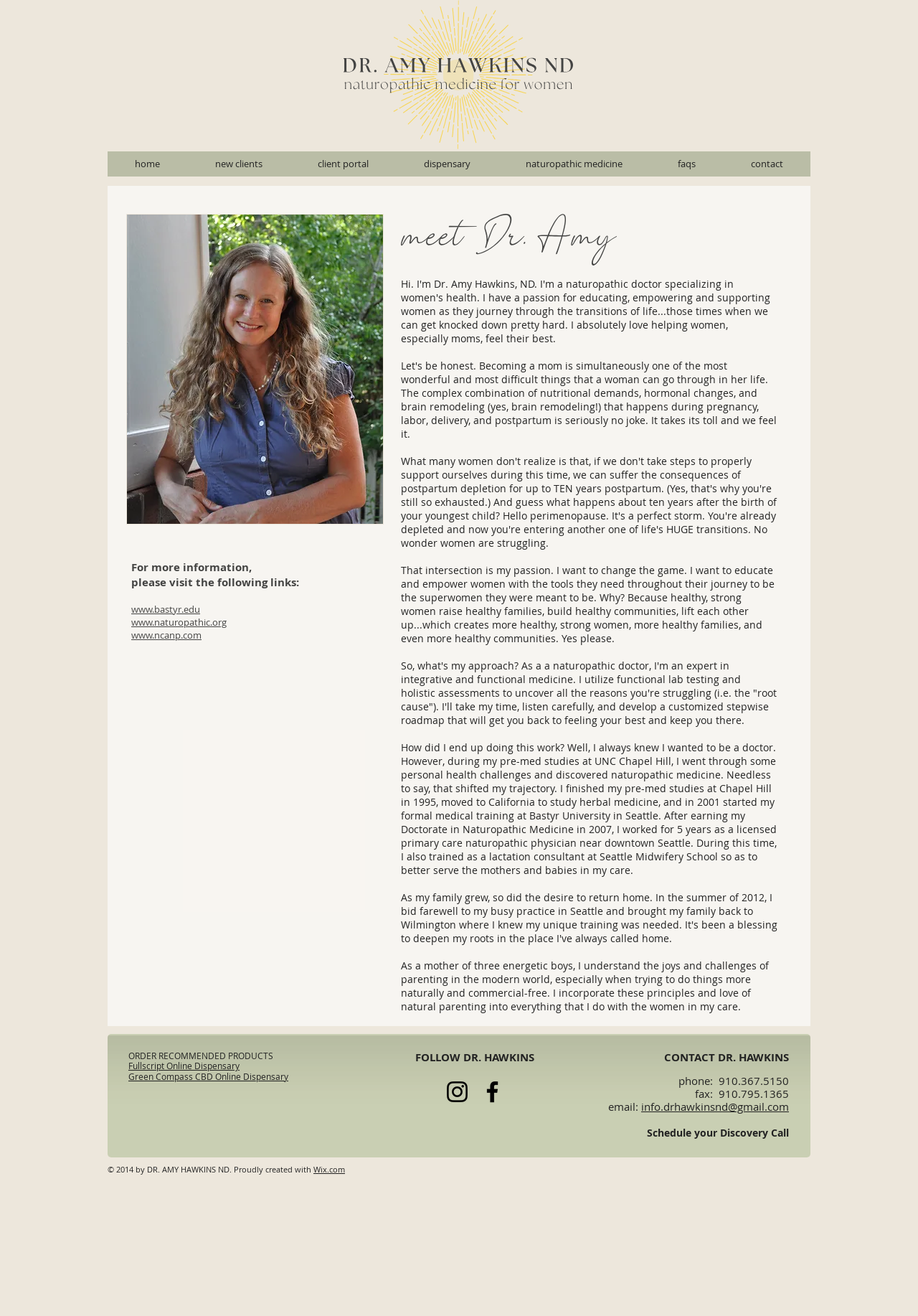Specify the bounding box coordinates of the region I need to click to perform the following instruction: "follow Dr. Hawkins on Instagram". The coordinates must be four float numbers in the range of 0 to 1, i.e., [left, top, right, bottom].

[0.483, 0.819, 0.513, 0.84]